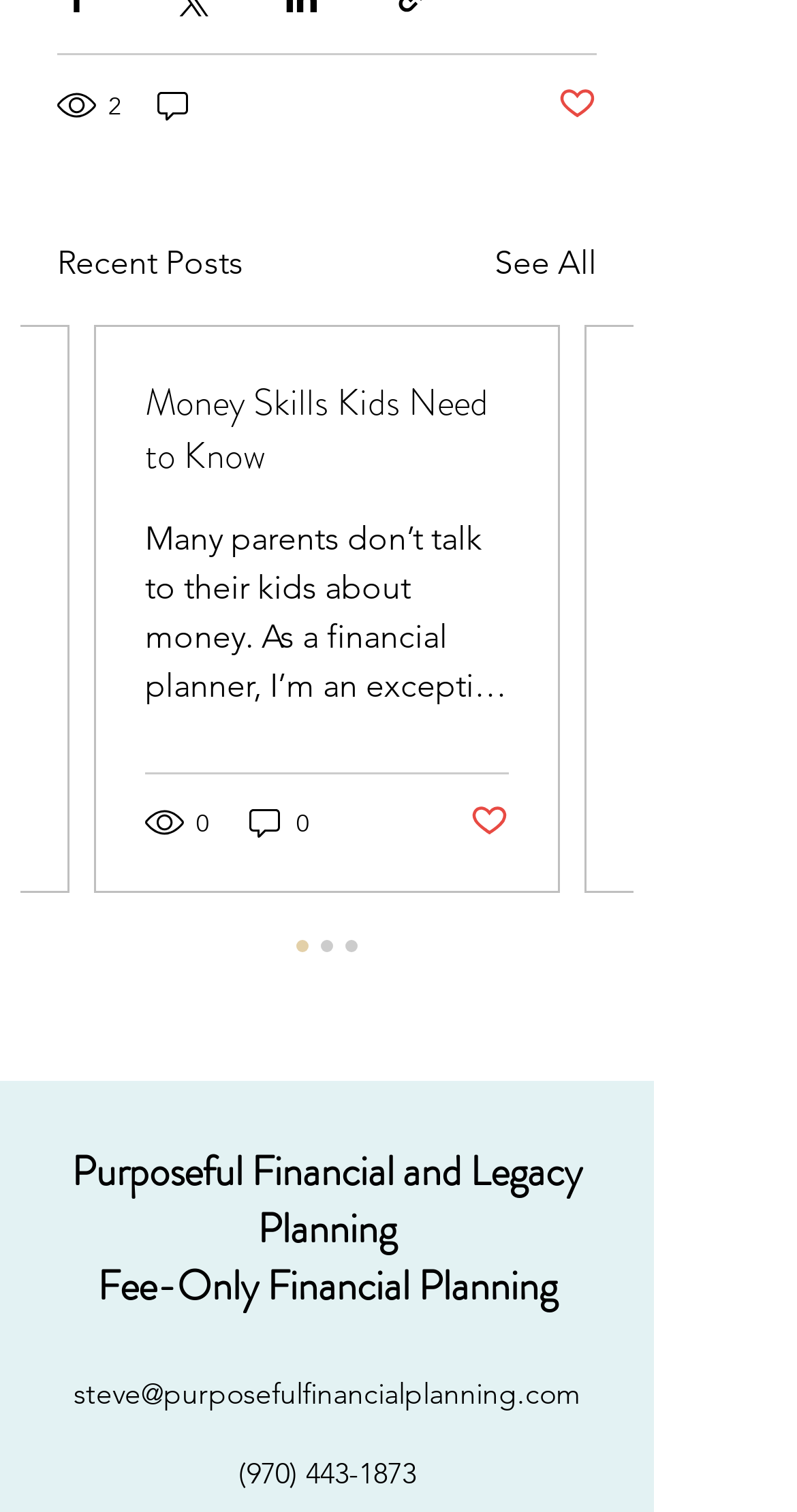Specify the bounding box coordinates of the area that needs to be clicked to achieve the following instruction: "Like a post".

[0.59, 0.53, 0.638, 0.558]